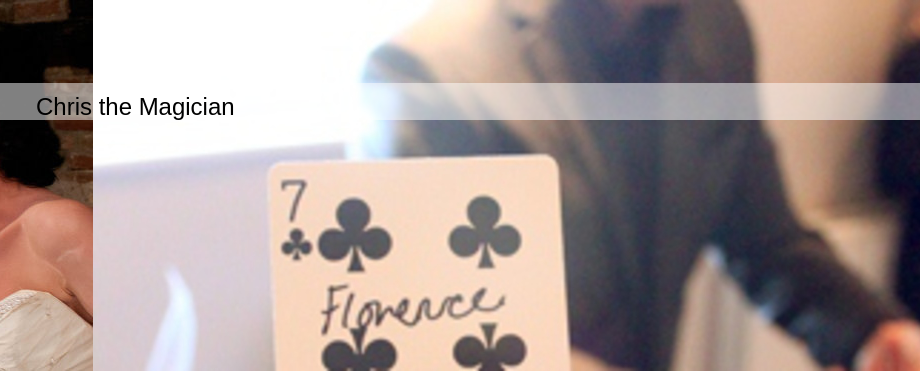Who is the magician in the performance?
Please provide a single word or phrase as your answer based on the screenshot.

Chris the Magician